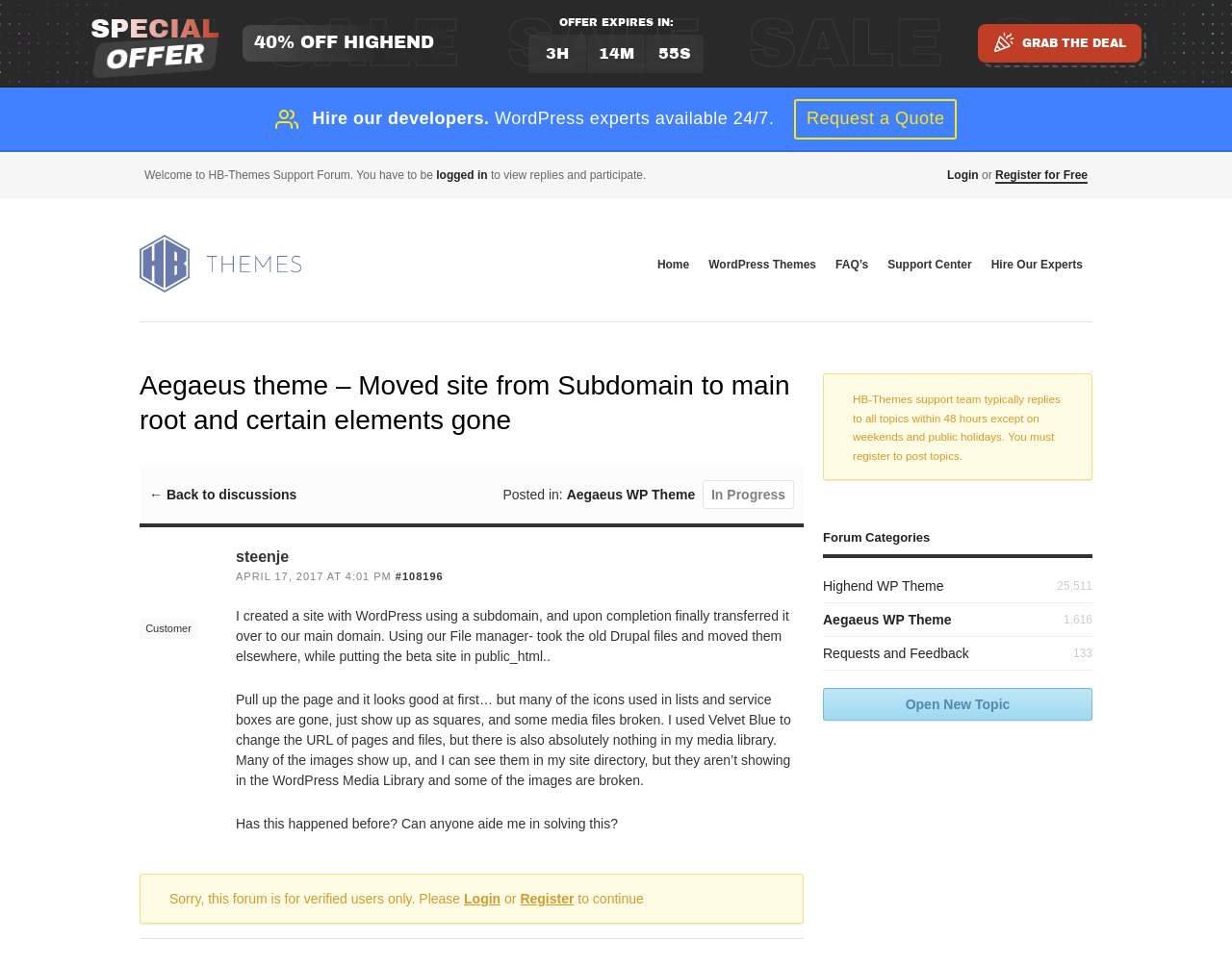Determine the bounding box coordinates of the target area to click to execute the following instruction: "Register for free."

[0.808, 0.174, 0.883, 0.19]